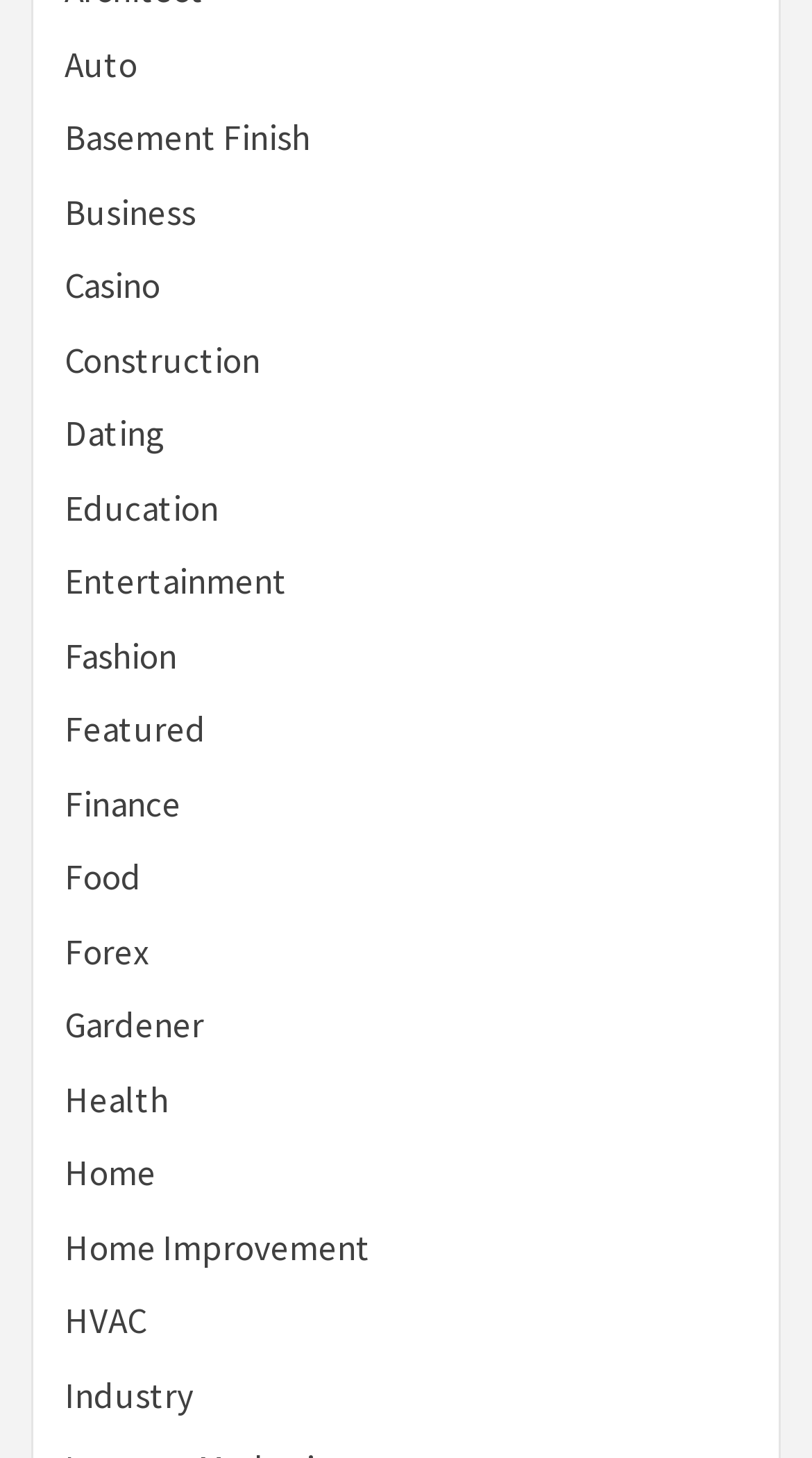Pinpoint the bounding box coordinates of the element that must be clicked to accomplish the following instruction: "explore the Home Improvement section". The coordinates should be in the format of four float numbers between 0 and 1, i.e., [left, top, right, bottom].

[0.079, 0.839, 0.456, 0.871]